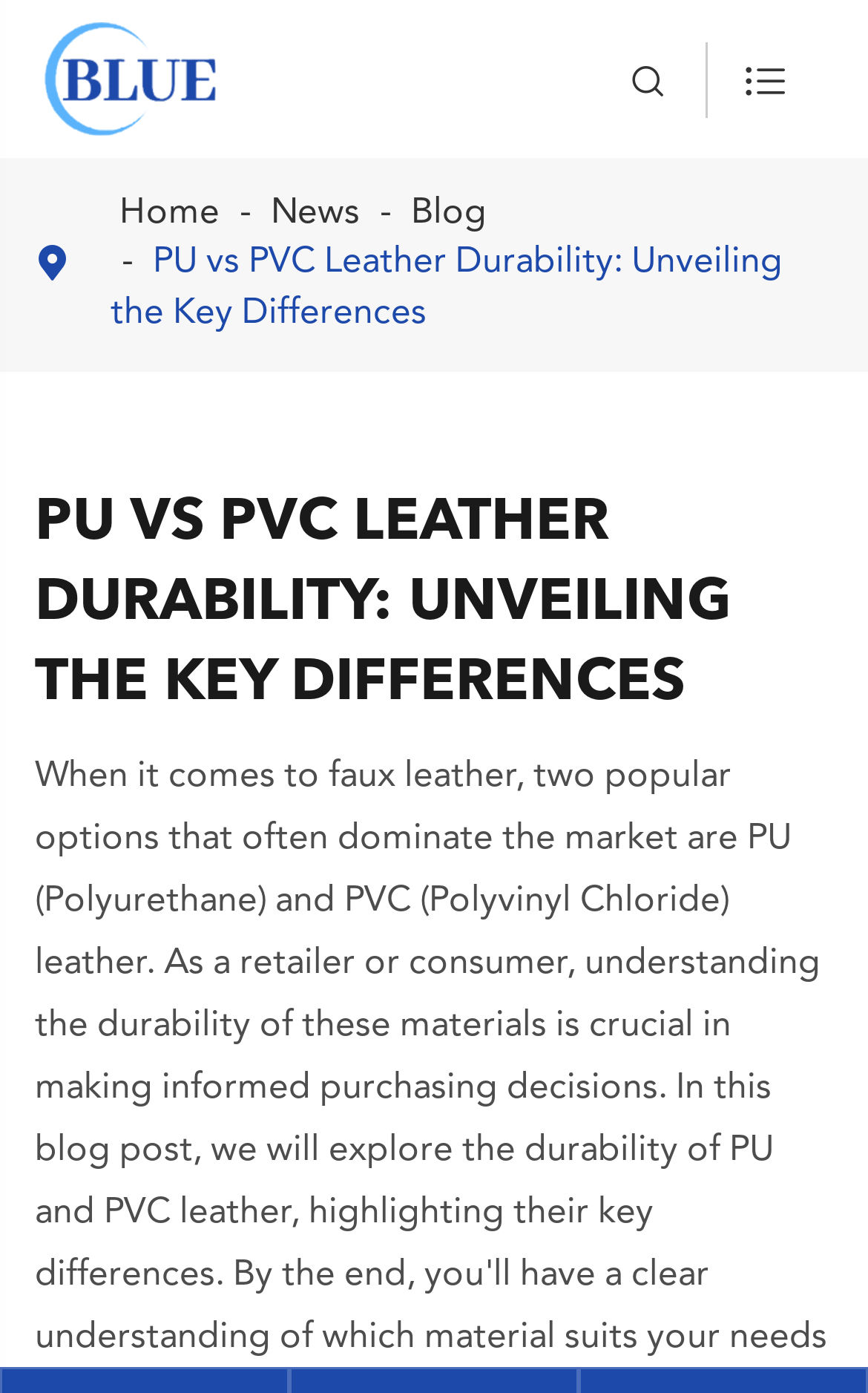What is the topic of the webpage?
Please ensure your answer is as detailed and informative as possible.

The topic of the webpage can be inferred from the main heading, which is 'PU VS PVC LEATHER DURABILITY: UNVEILING THE KEY DIFFERENCES'. This heading is prominently displayed on the webpage.